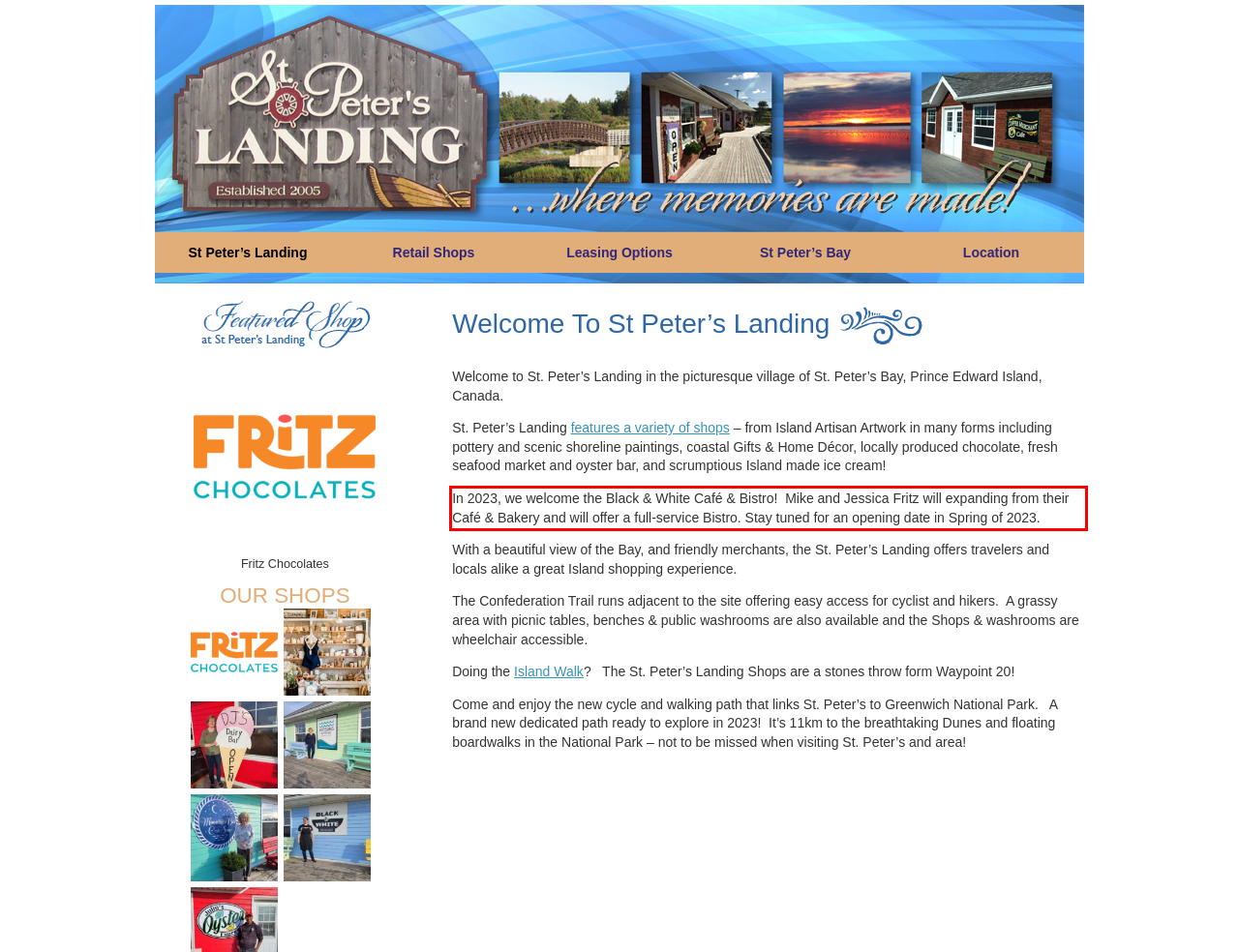You are given a webpage screenshot with a red bounding box around a UI element. Extract and generate the text inside this red bounding box.

In 2023, we welcome the Black & White Café & Bistro! Mike and Jessica Fritz will expanding from their Café & Bakery and will offer a full-service Bistro. Stay tuned for an opening date in Spring of 2023.